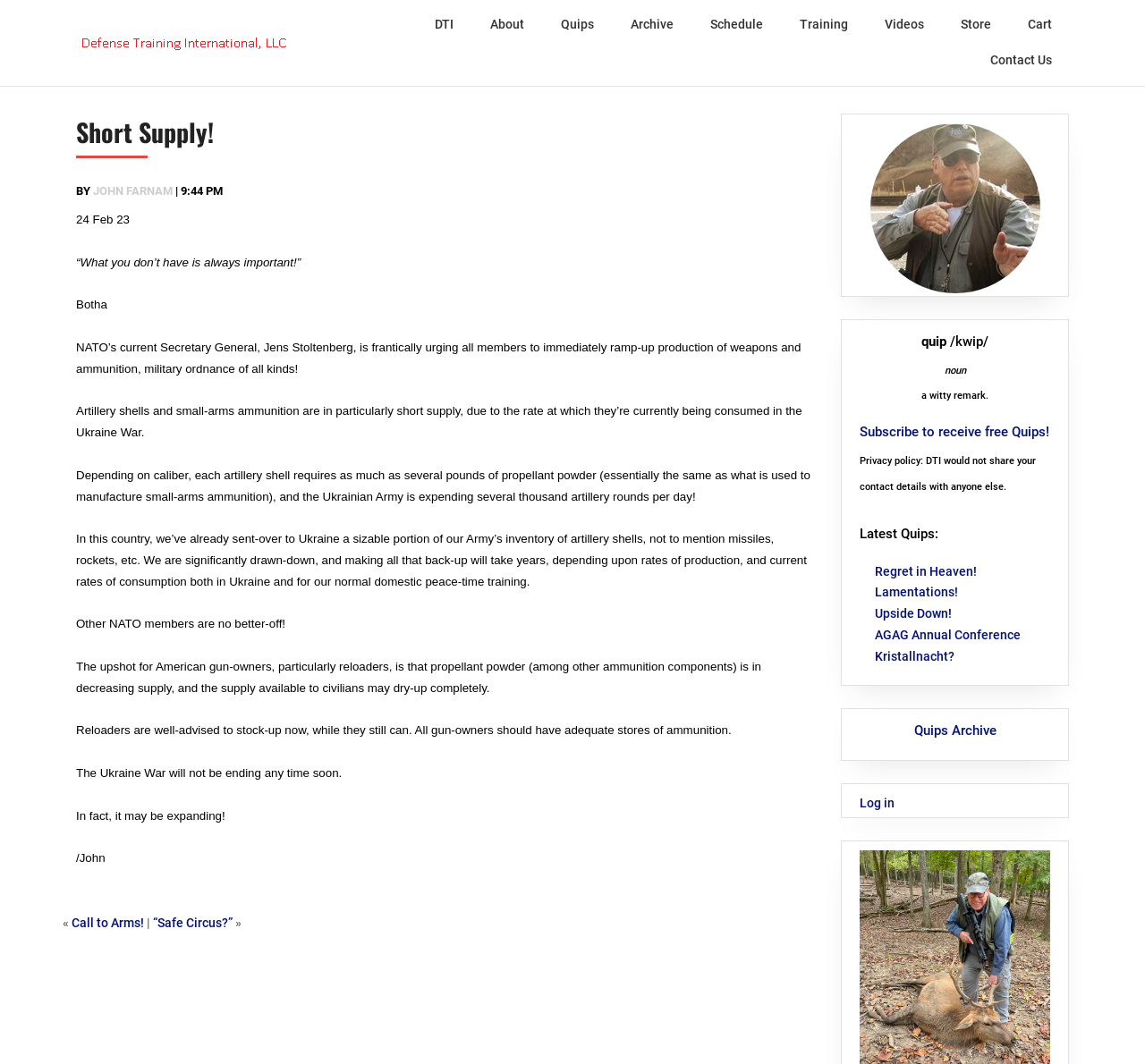Locate the bounding box coordinates of the item that should be clicked to fulfill the instruction: "Subscribe to receive free Quips".

[0.75, 0.398, 0.917, 0.414]